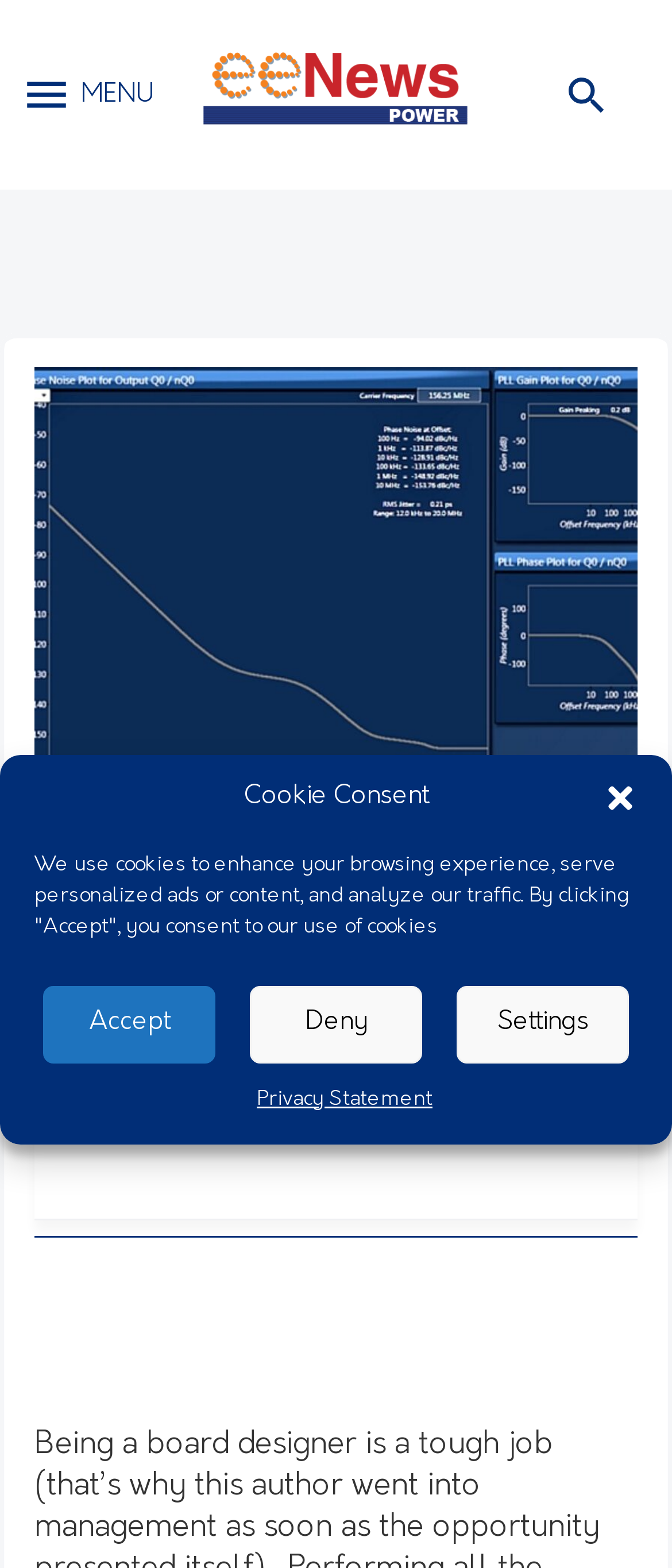Refer to the image and provide an in-depth answer to the question:
Who is the author of this article?

The author of this article can be found at the bottom of the webpage, where it says 'By eeNews Europe'. This indicates that the article was written by eeNews Europe.